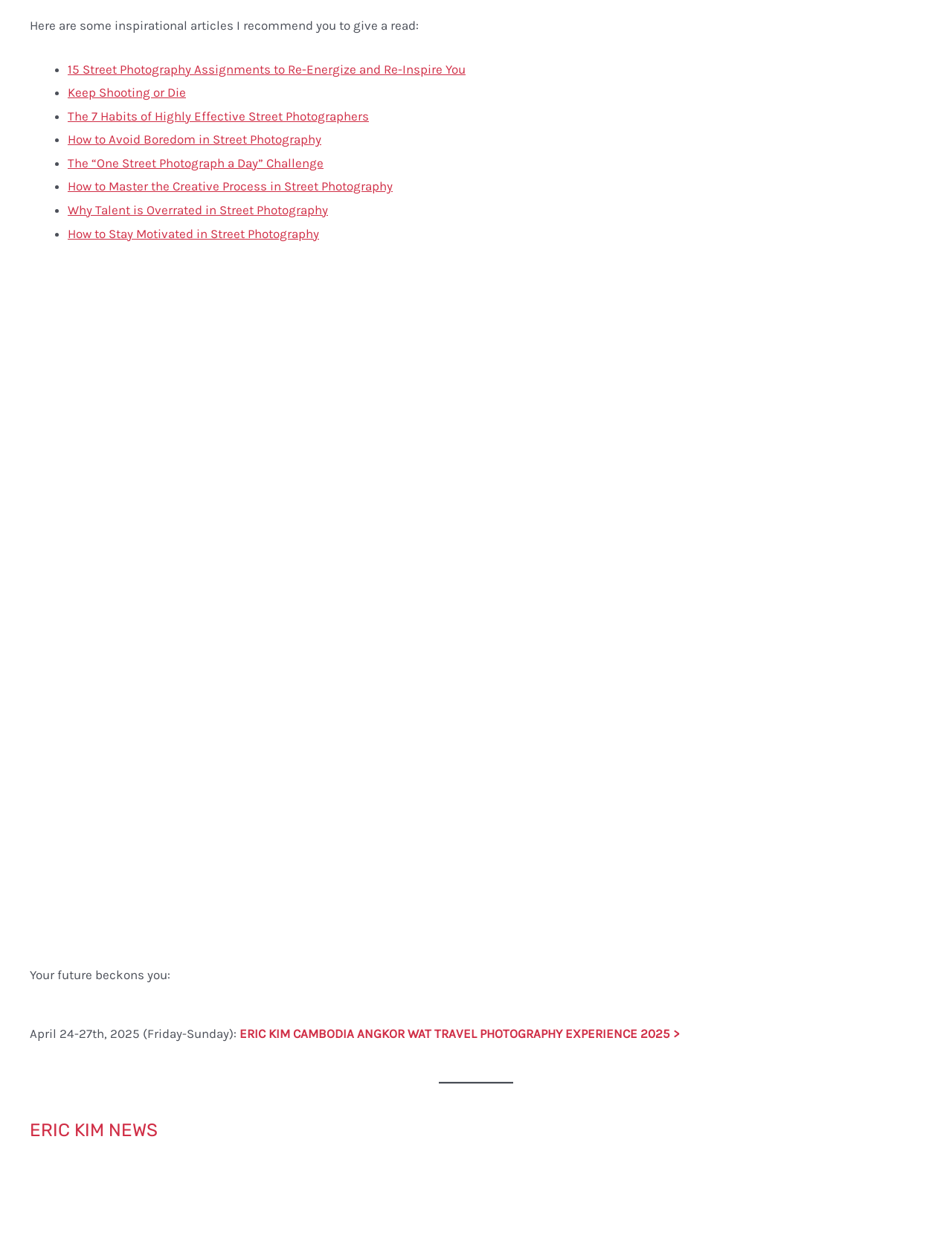Can you specify the bounding box coordinates for the region that should be clicked to fulfill this instruction: "Learn about the creative process in street photography".

[0.071, 0.143, 0.412, 0.155]